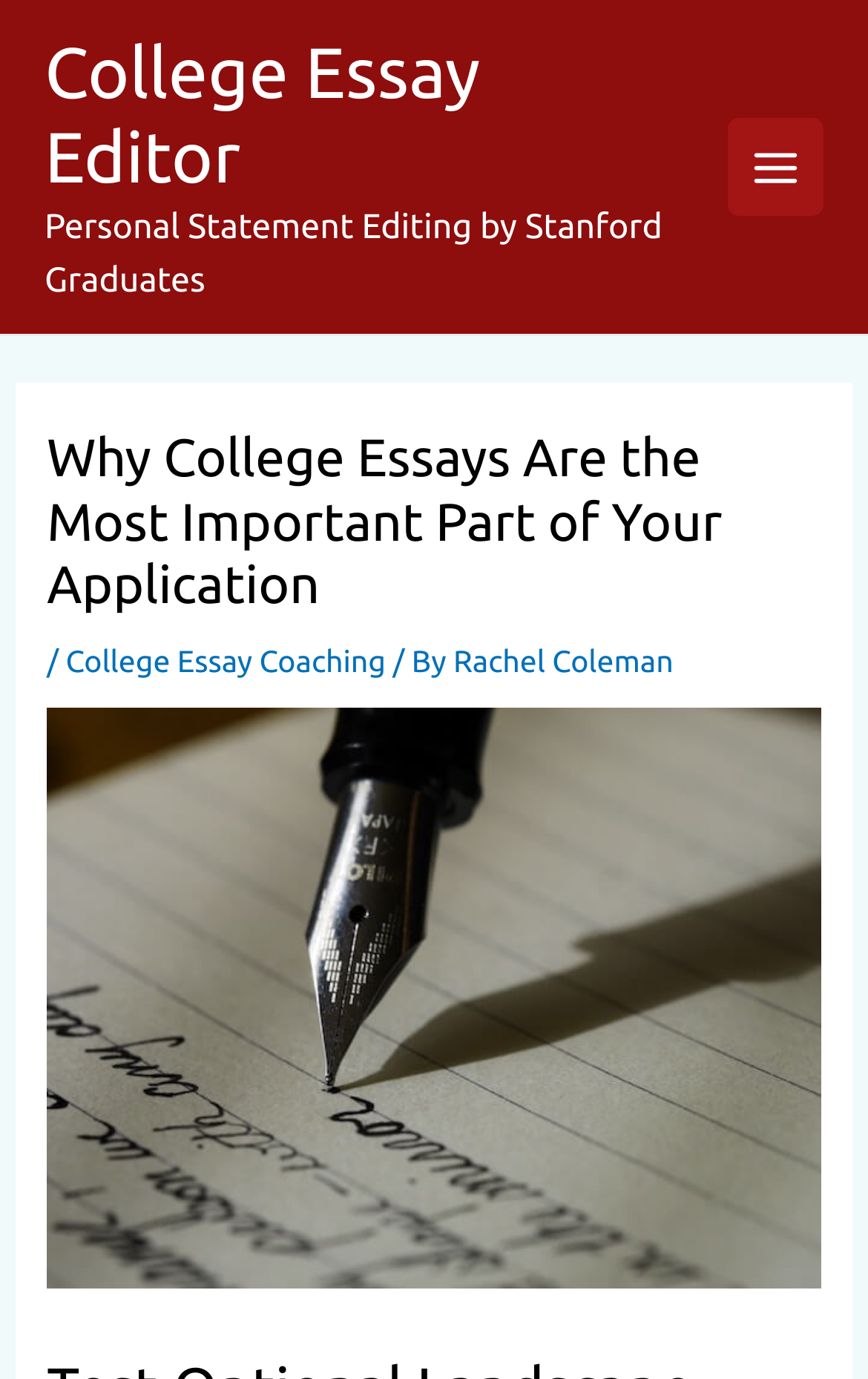Who is the author of the article?
Based on the visual information, provide a detailed and comprehensive answer.

The author's name can be found in the middle of the webpage, where it says 'By Rachel Coleman'. This suggests that Rachel Coleman is the author of the article.